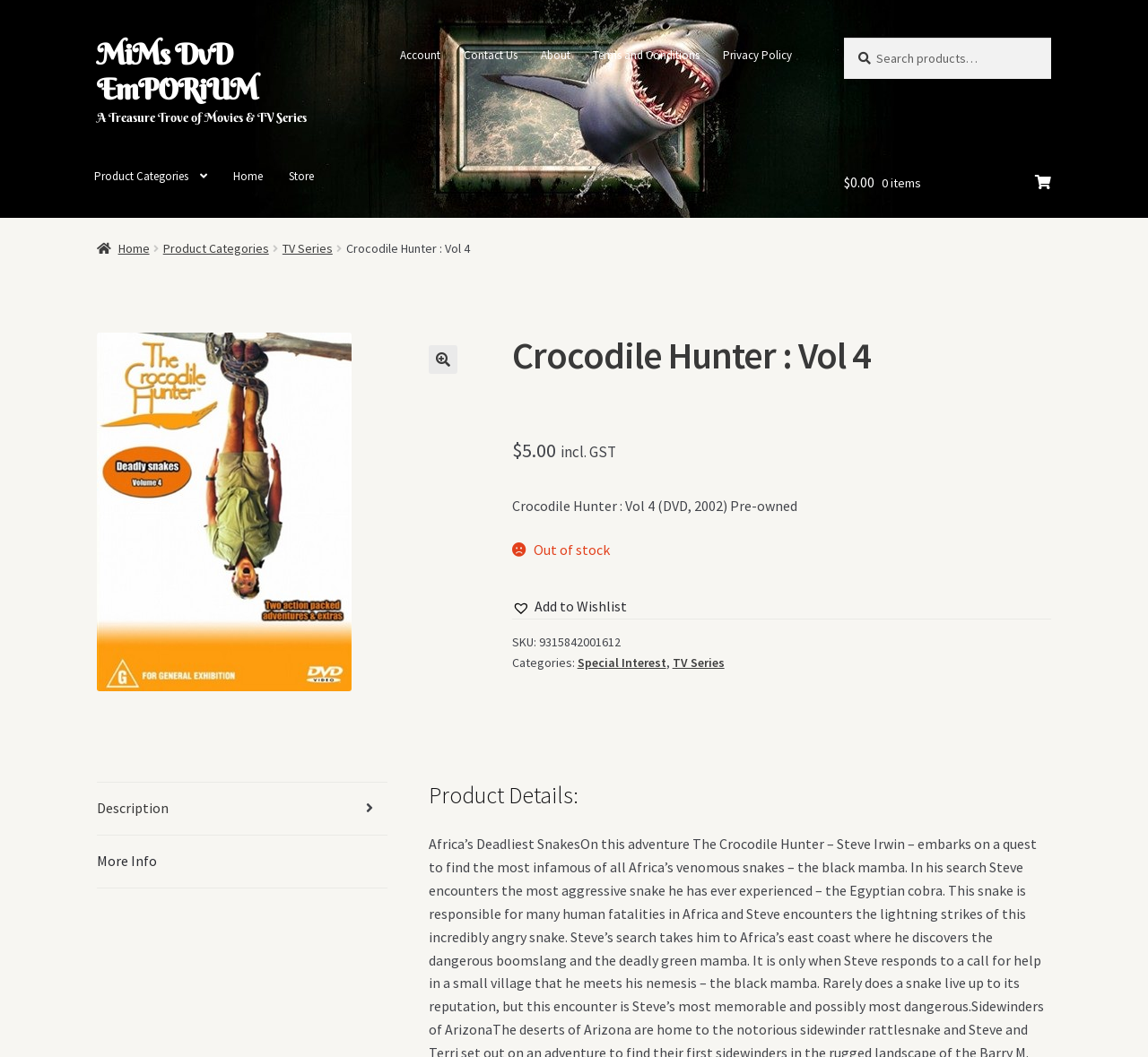Determine the bounding box coordinates for the element that should be clicked to follow this instruction: "Go to account page". The coordinates should be given as four float numbers between 0 and 1, in the format [left, top, right, bottom].

[0.34, 0.036, 0.393, 0.069]